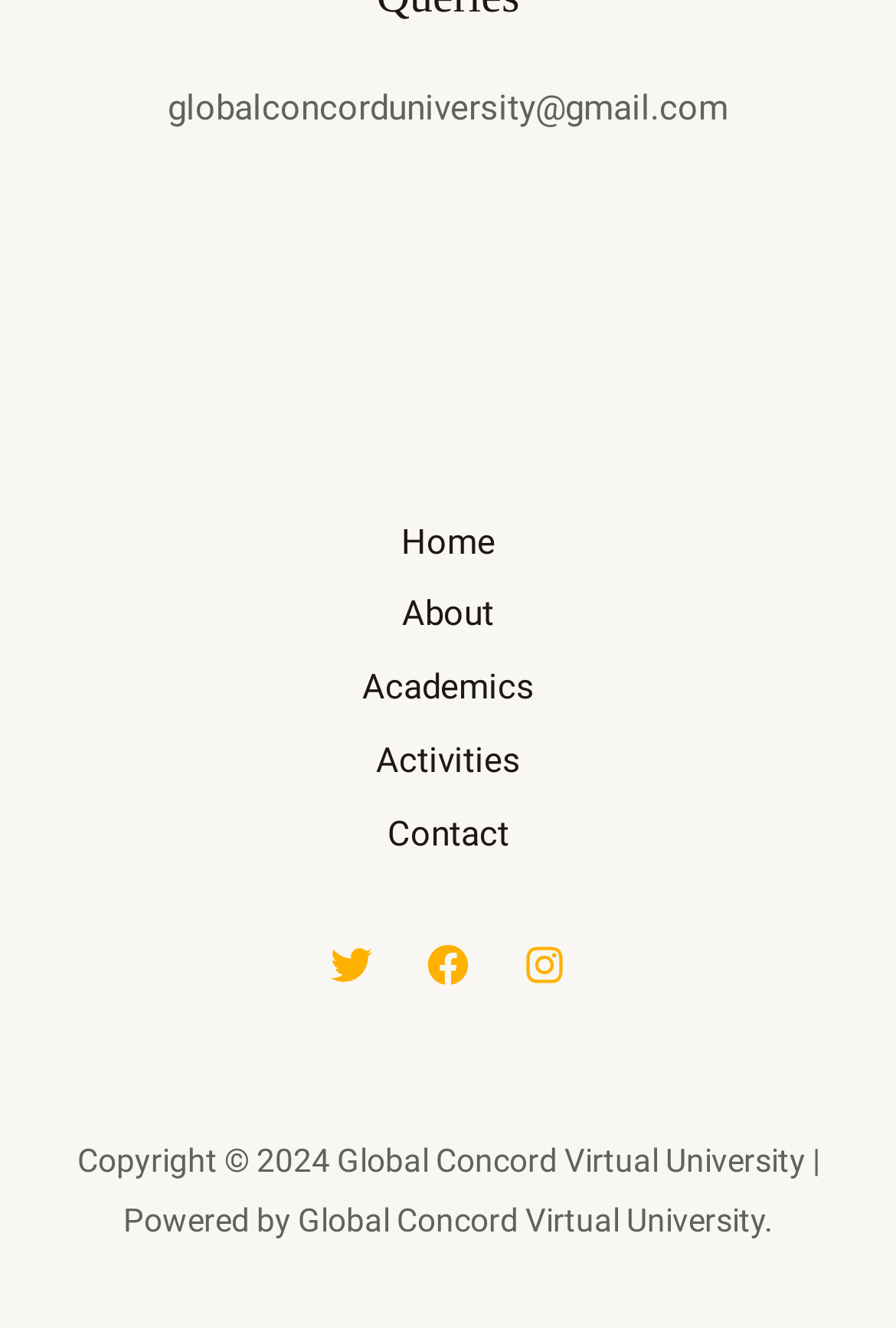Please answer the following question as detailed as possible based on the image: 
What is the email address displayed on the webpage?

The email address is displayed at the top of the webpage, within the root element, as a static text element with the bounding box coordinates [0.187, 0.065, 0.813, 0.097].